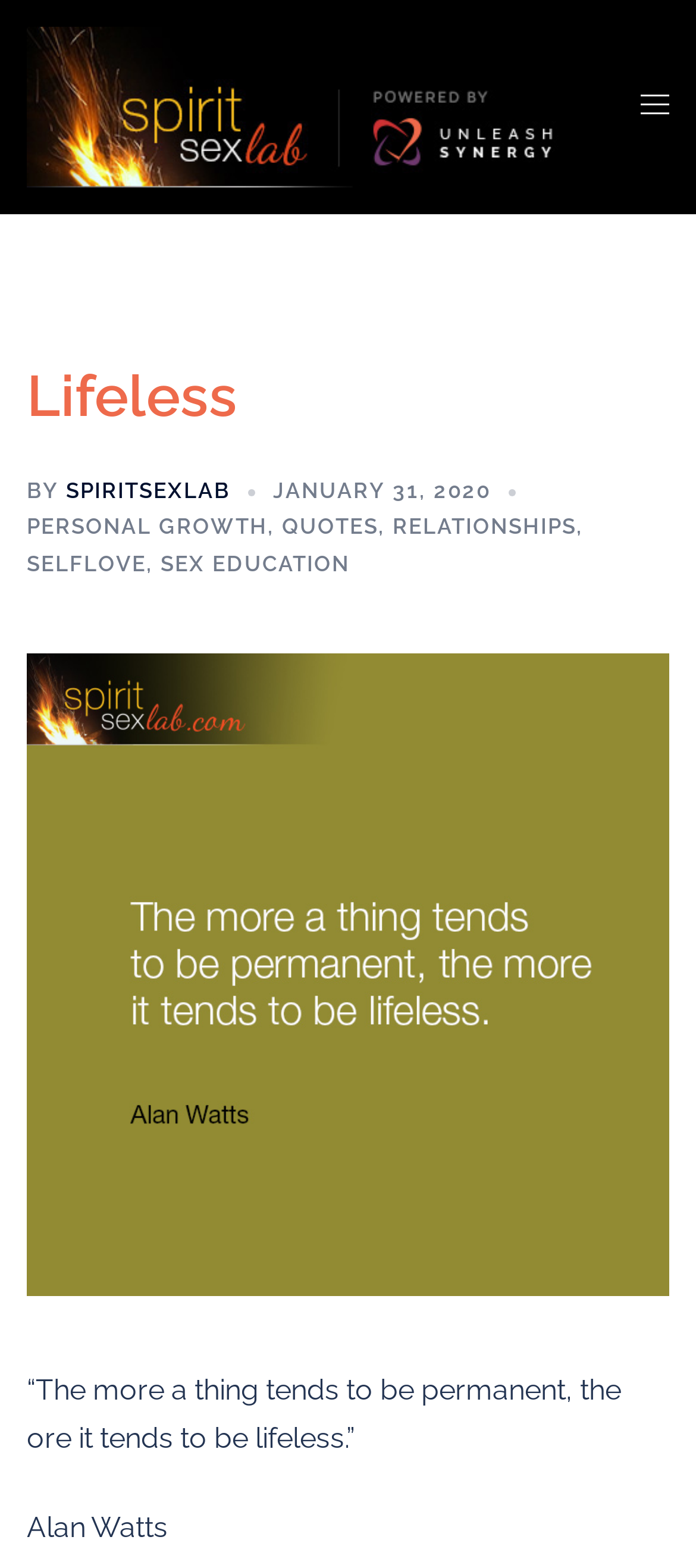Given the webpage screenshot, identify the bounding box of the UI element that matches this description: "Personal Growth".

[0.038, 0.328, 0.385, 0.344]